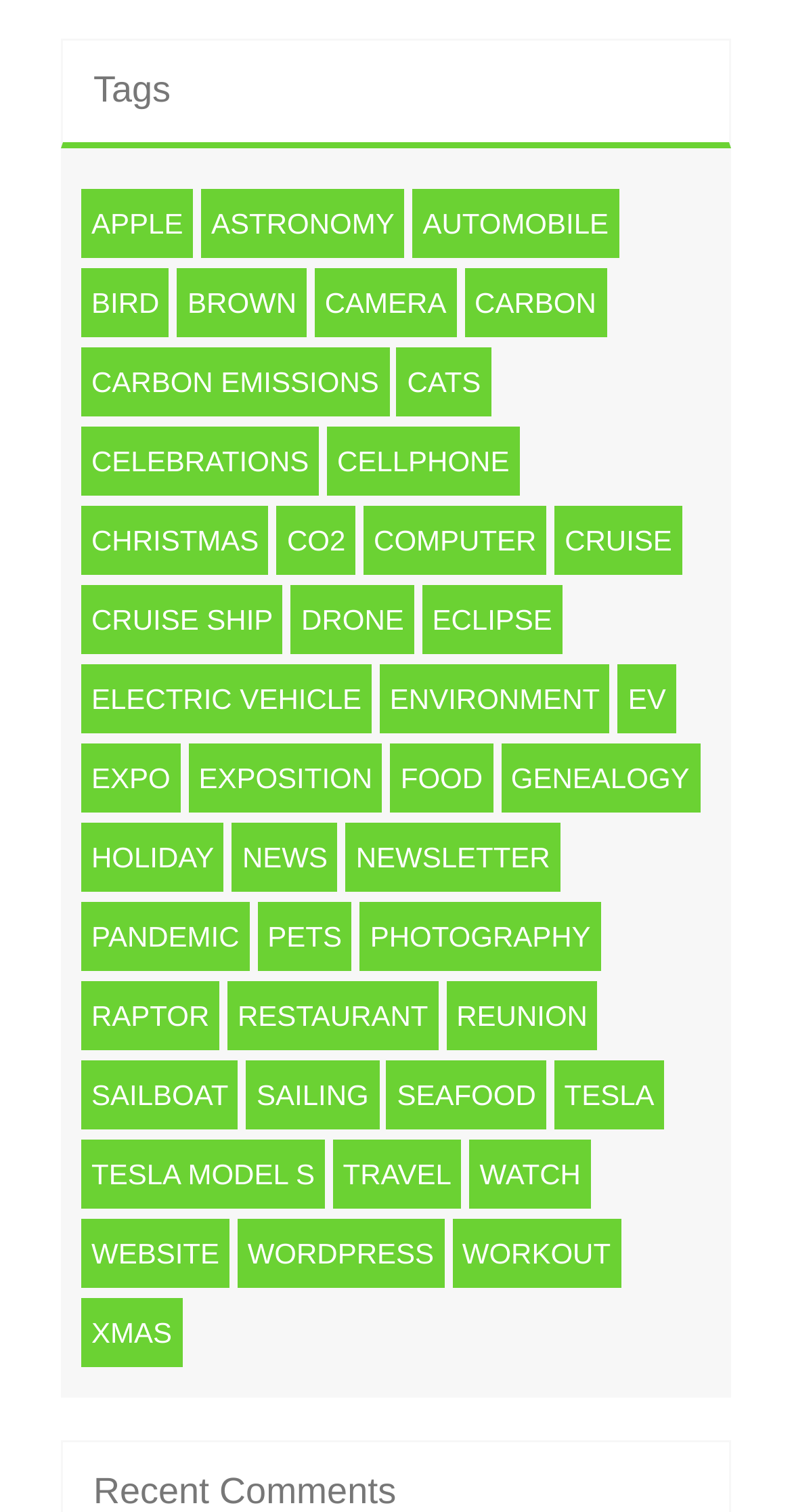Indicate the bounding box coordinates of the clickable region to achieve the following instruction: "Read 'News'."

[0.293, 0.544, 0.426, 0.589]